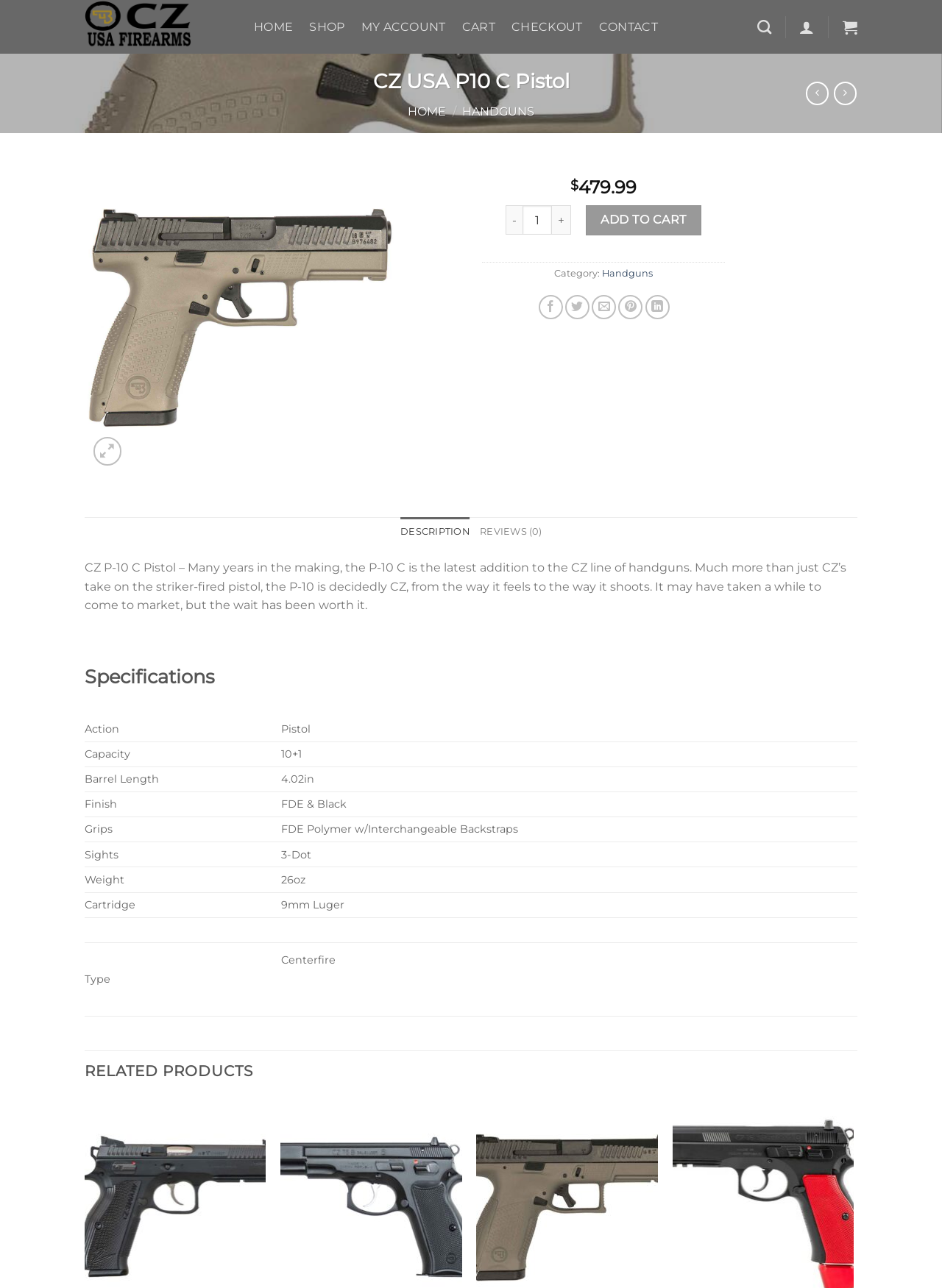Could you highlight the region that needs to be clicked to execute the instruction: "Click on the 'Search' link"?

[0.804, 0.009, 0.819, 0.033]